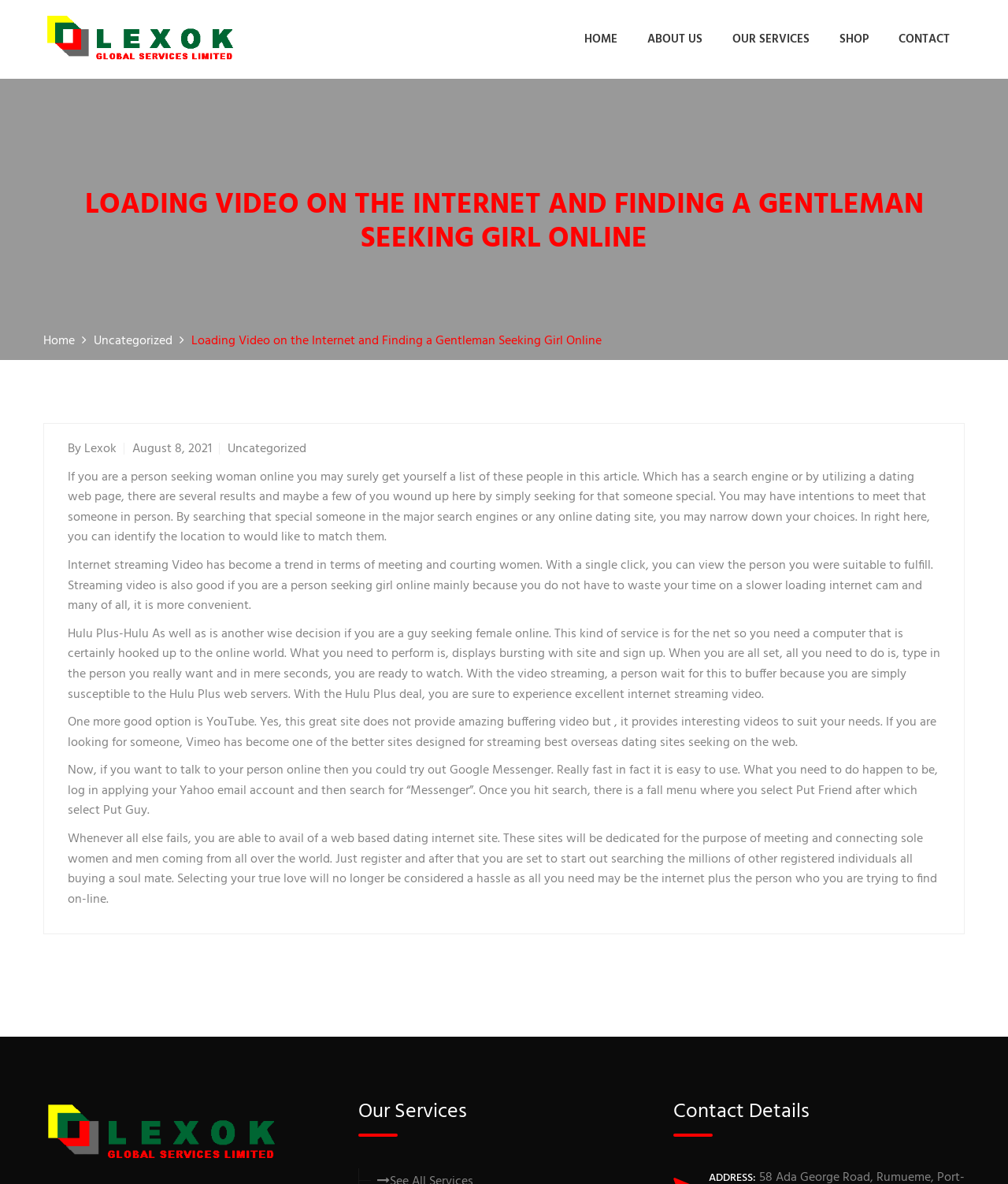Answer briefly with one word or phrase:
What is the purpose of the 'Our Services' section?

Unknown